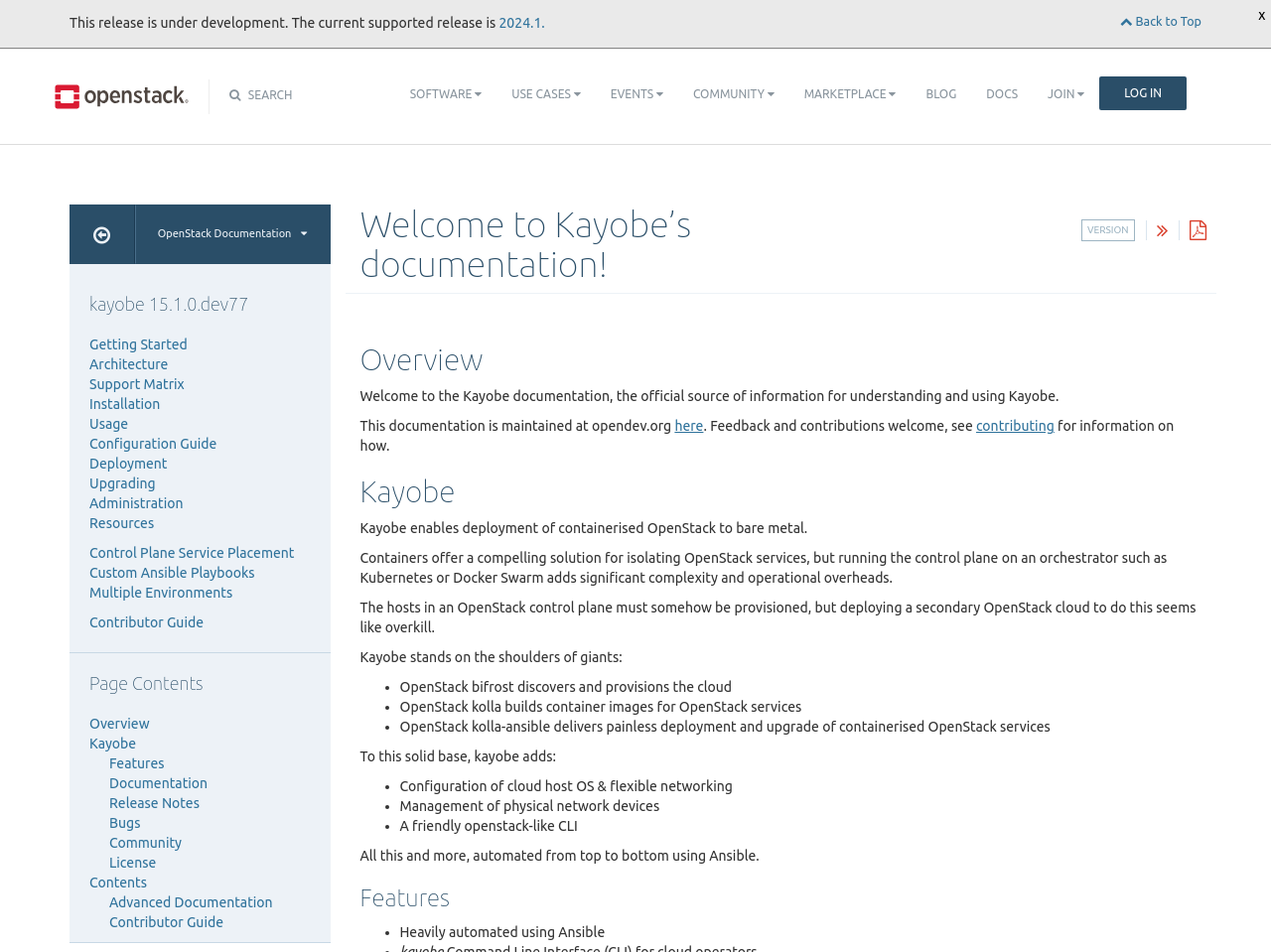Bounding box coordinates must be specified in the format (top-left x, top-left y, bottom-right x, bottom-right y). All values should be floating point numbers between 0 and 1. What are the bounding box coordinates of the UI element described as: parent_node: OpenStack Documentation

[0.055, 0.215, 0.106, 0.277]